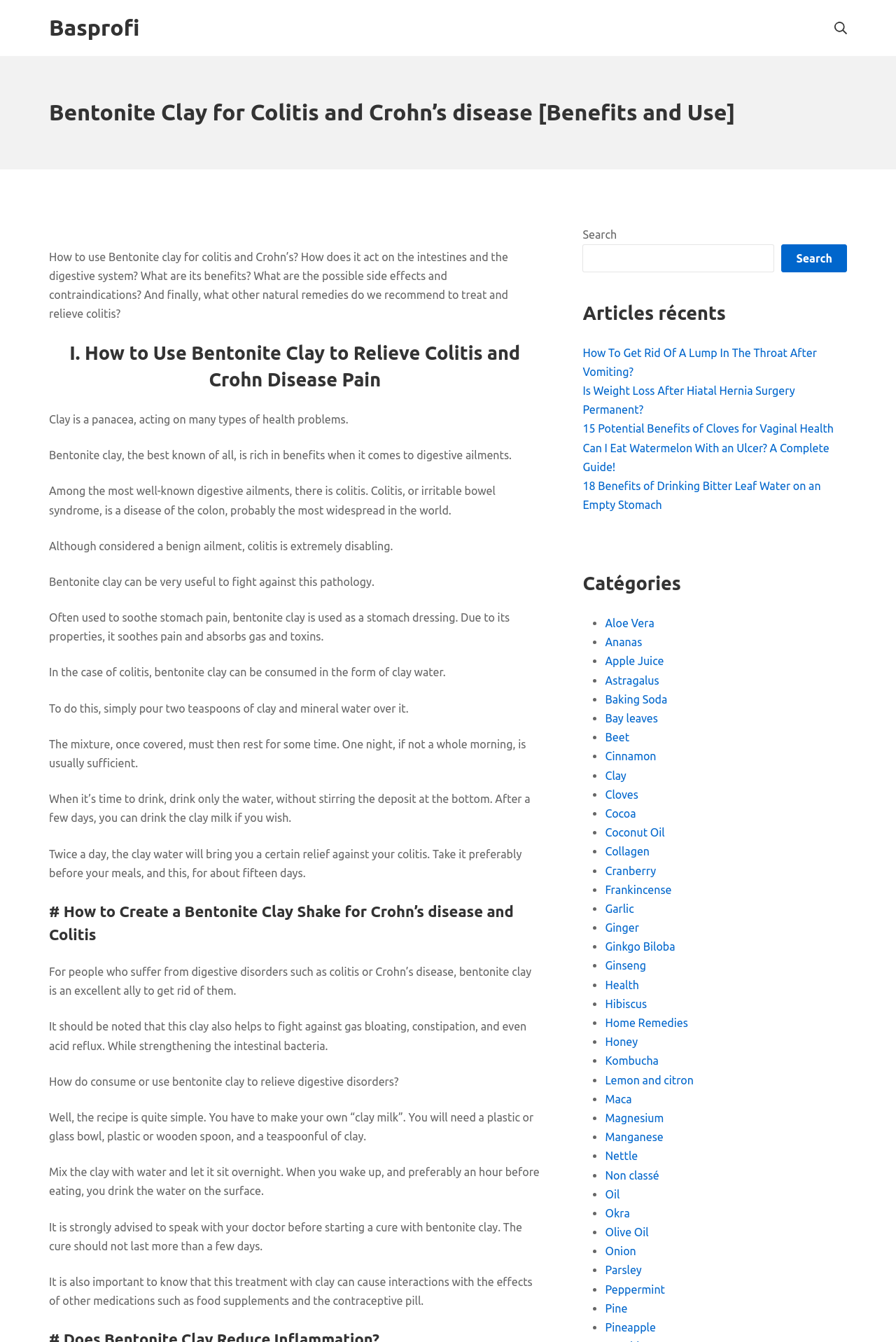Provide an in-depth description of the elements and layout of the webpage.

This webpage is about the benefits and uses of Bentonite clay for colitis and Crohn's disease. At the top, there is a hero section with a heading that matches the title of the webpage. Below the hero section, there is a brief introduction to the topic, followed by a series of sections that provide detailed information on how to use Bentonite clay to relieve colitis and Crohn's disease pain.

The first section is titled "How to Use Bentonite Clay to Relieve Colitis and Crohn Disease Pain" and provides an overview of the benefits of using Bentonite clay for digestive ailments. The section is divided into several subheadings, each discussing a specific aspect of using Bentonite clay, such as how it can soothe stomach pain, absorb gas and toxins, and provide relief against colitis.

The next section is titled "How to Create a Bentonite Clay Shake for Crohn’s disease and Colitis" and provides a recipe for making a Bentonite clay shake to relieve digestive disorders. The section includes step-by-step instructions on how to prepare the shake and notes on its benefits and potential interactions with other medications.

On the right side of the webpage, there is a search bar and a list of recent articles, including links to other health-related topics. Below the recent articles, there is a list of categories, each represented by a bullet point and a link to a specific topic, such as Aloe Vera, Ananas, Apple Juice, and more.

Overall, the webpage is well-organized and easy to navigate, with clear headings and concise paragraphs that provide detailed information on the benefits and uses of Bentonite clay for colitis and Crohn's disease.